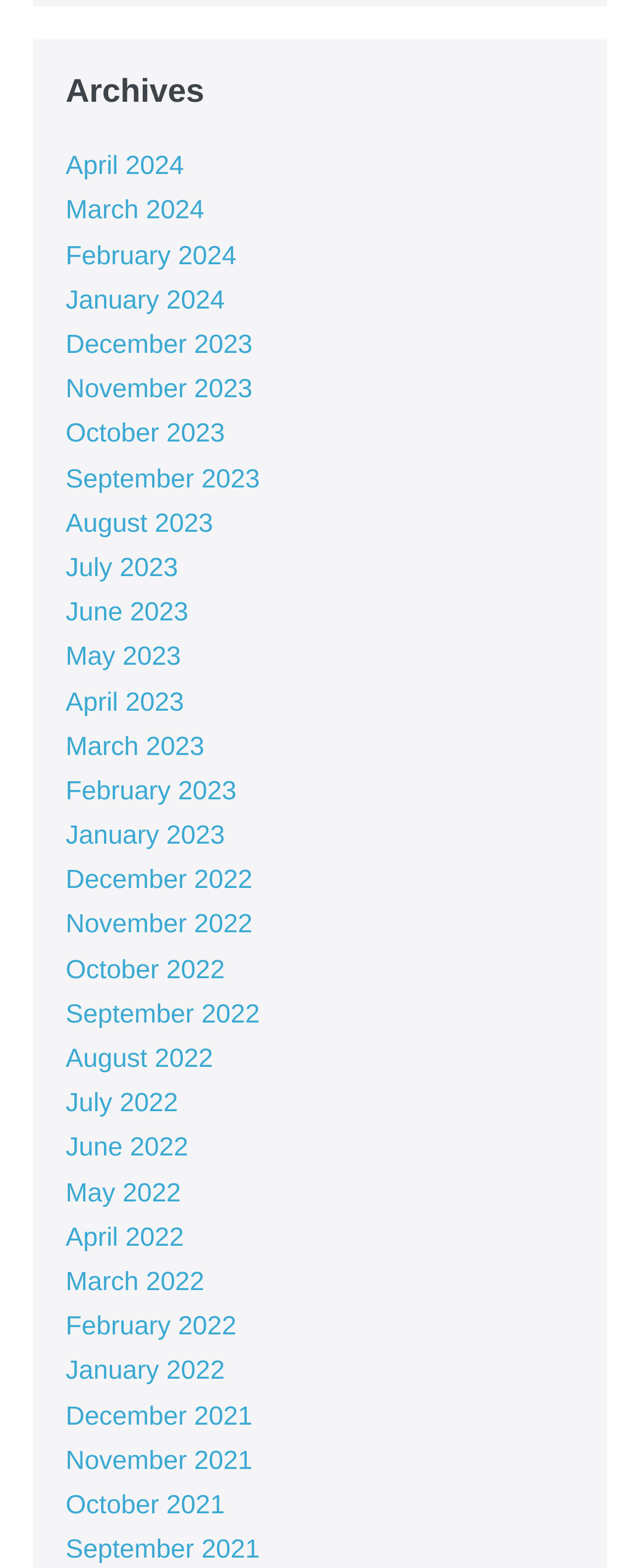Analyze the image and deliver a detailed answer to the question: What is the latest month listed?

I looked at the list of links and found the latest month listed, which is April 2024.